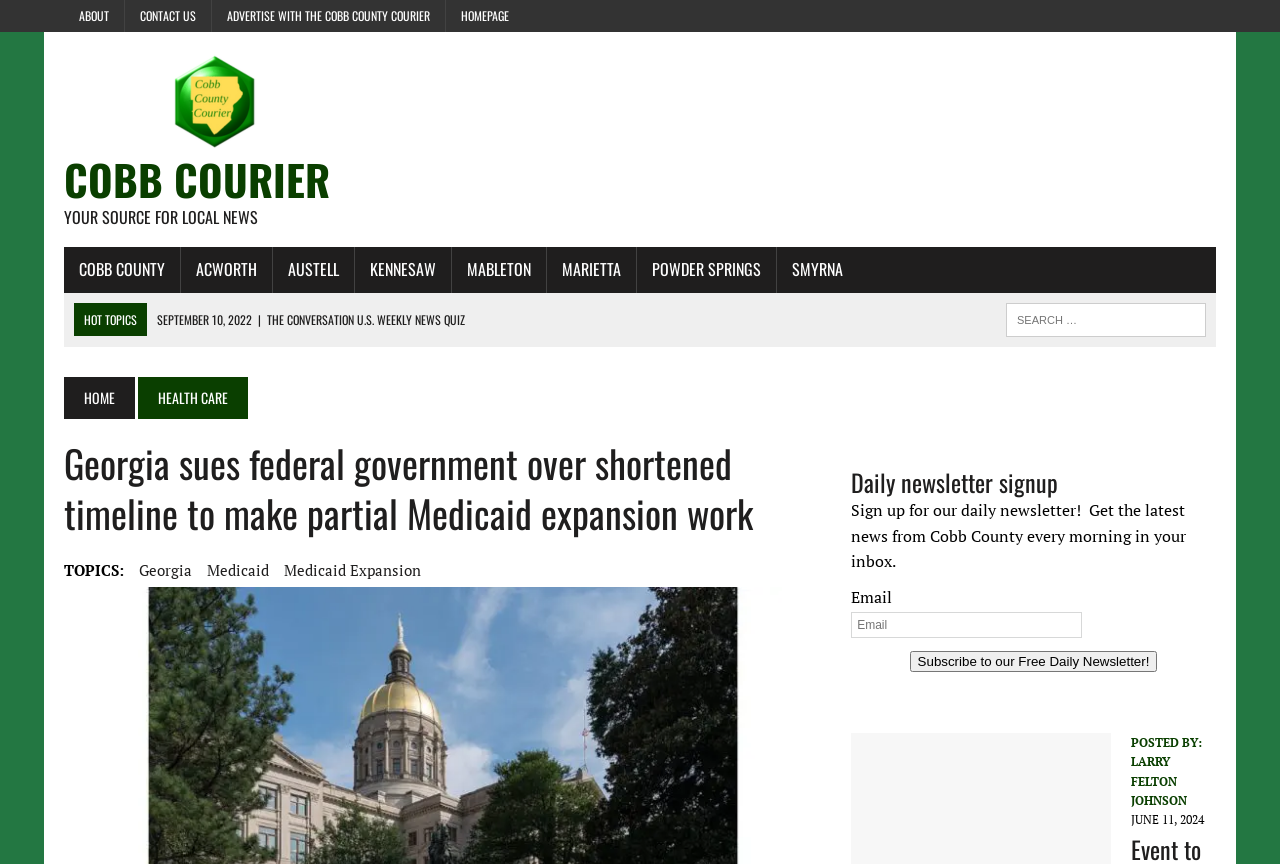What is the name of the news organization?
Refer to the image and give a detailed response to the question.

The name of the news organization can be found in the top-left corner of the webpage, where it says 'Cobb Courier' in a heading element.